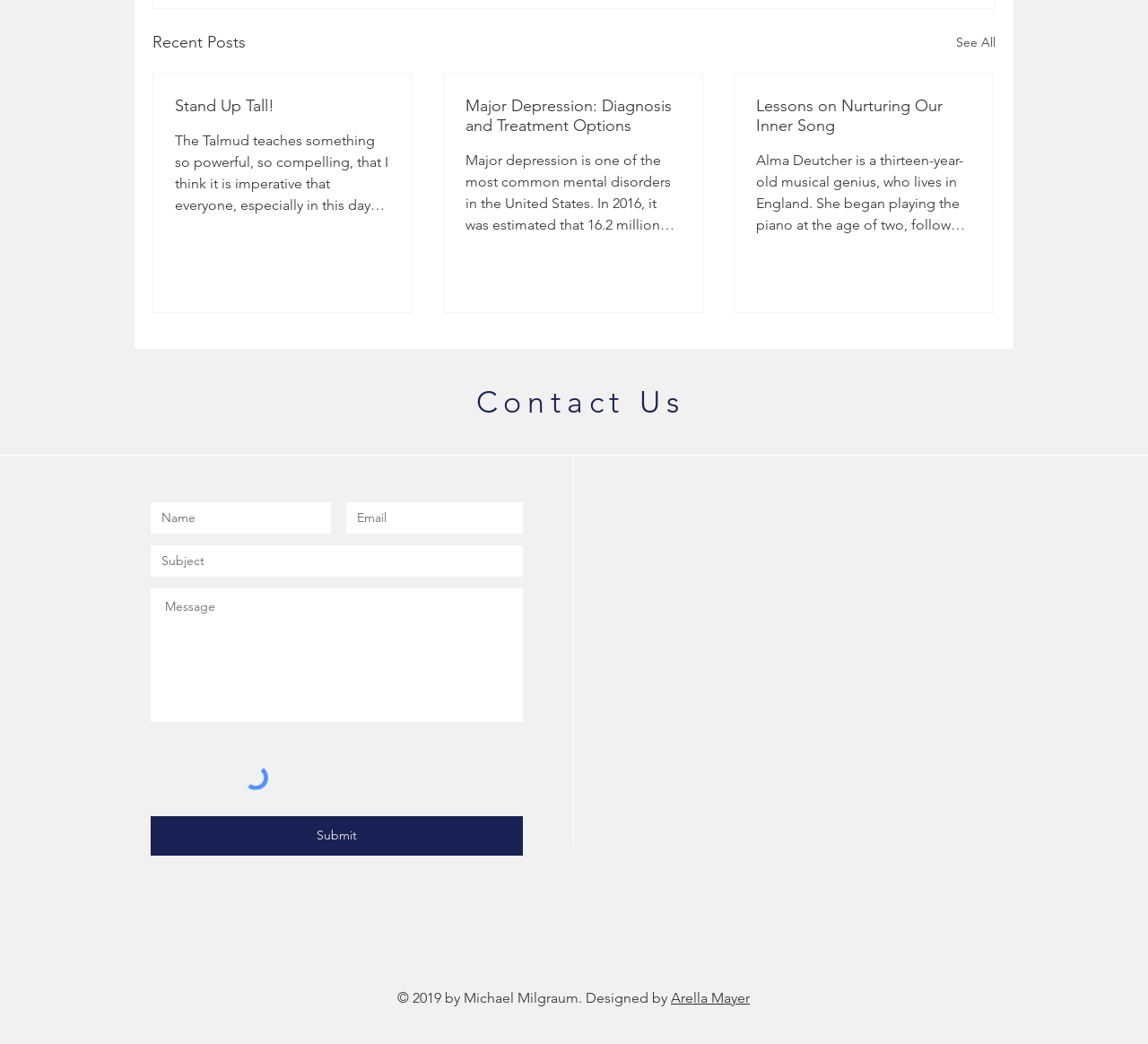Provide the bounding box coordinates of the HTML element this sentence describes: "placeholder="Message"". The bounding box coordinates consist of four float numbers between 0 and 1, i.e., [left, top, right, bottom].

[0.131, 0.564, 0.455, 0.692]